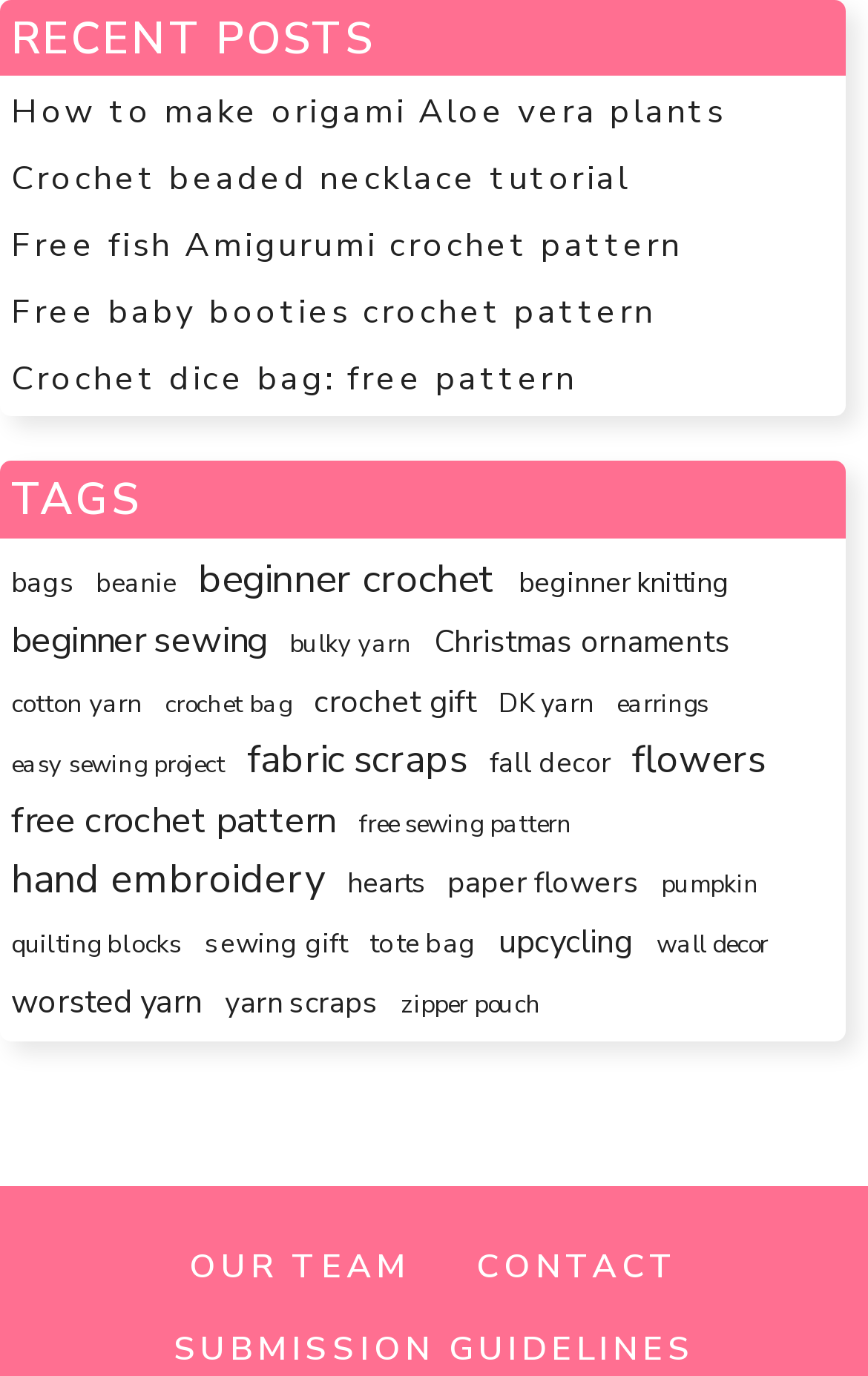How many items are in the 'beginner crochet' category?
Using the visual information, answer the question in a single word or phrase.

107